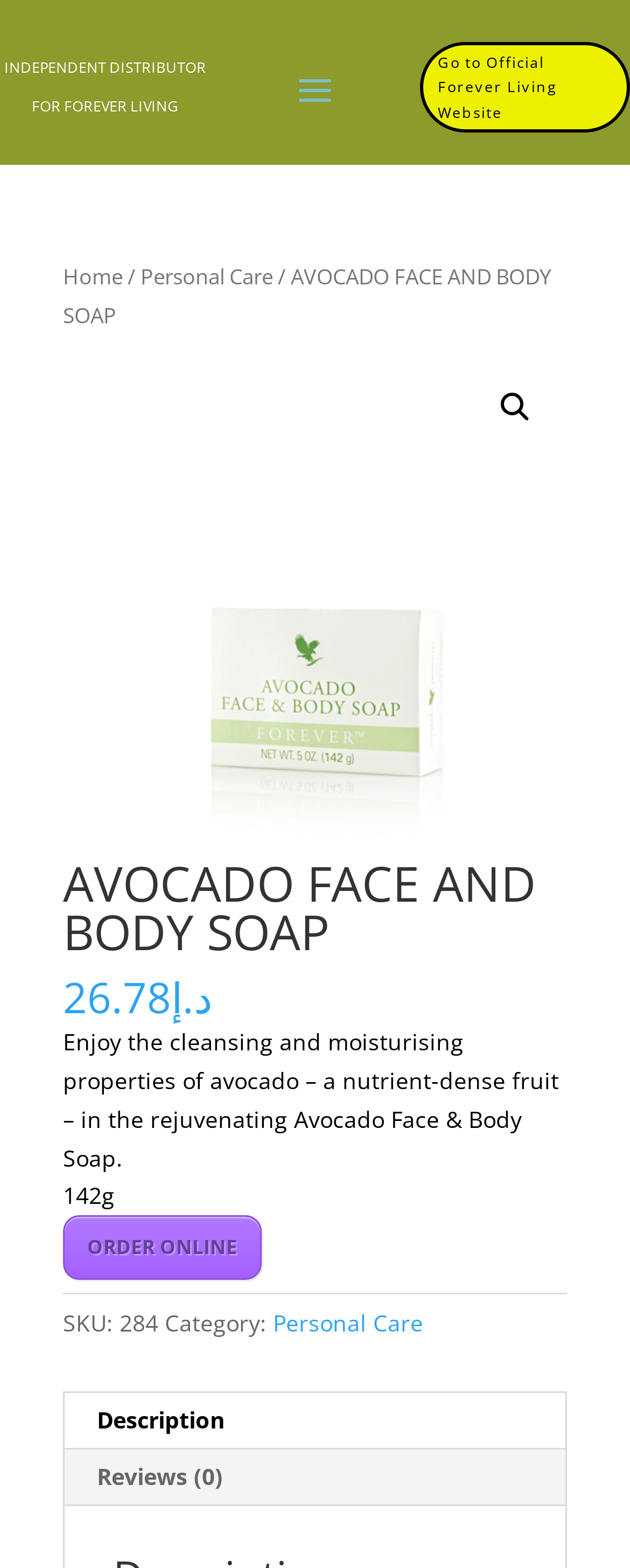Could you please study the image and provide a detailed answer to the question:
What is the action that can be performed on the product?

I found the action that can be performed on the product by looking at the prominent button that says 'ORDER ONLINE'.